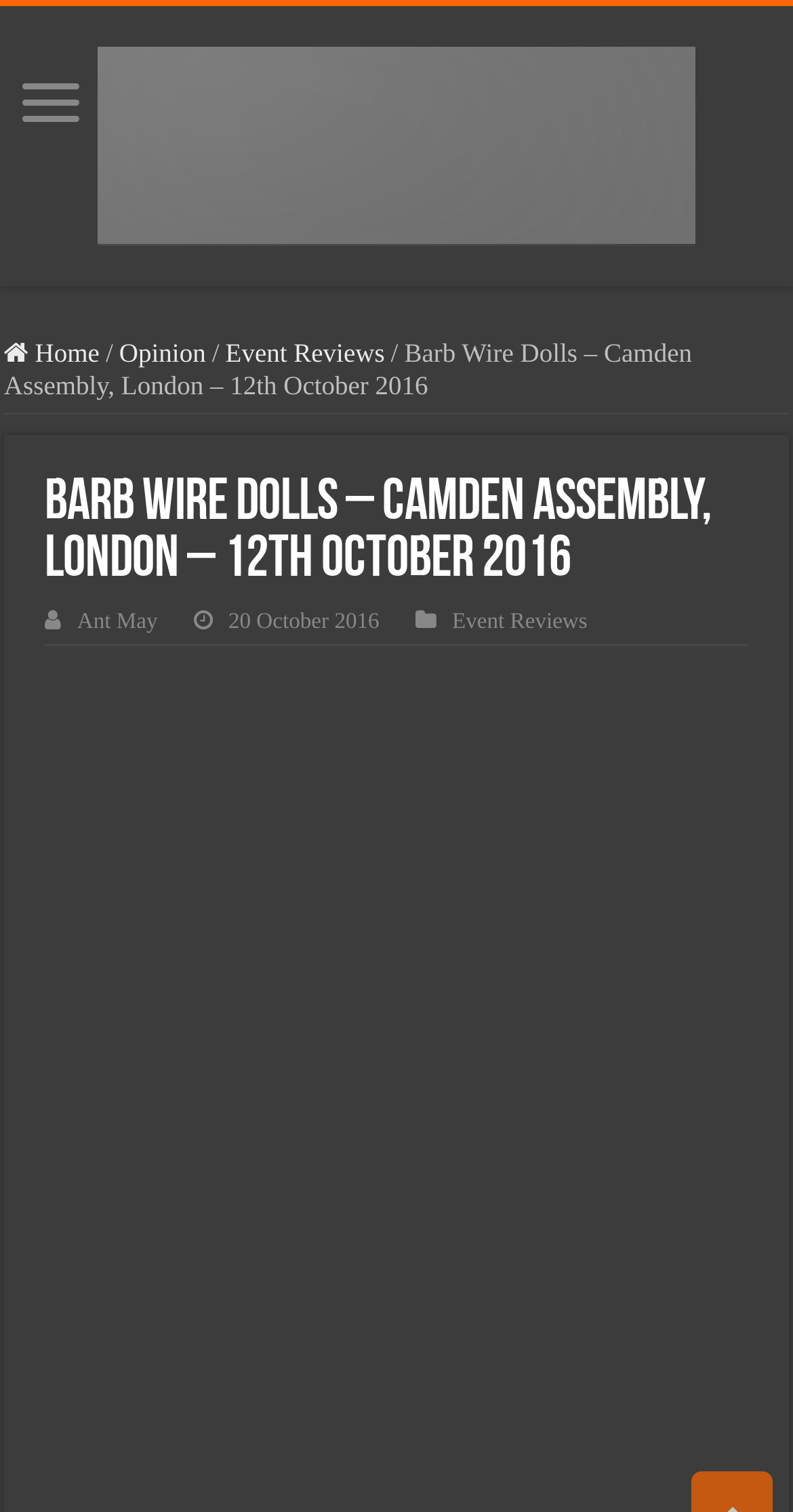Refer to the screenshot and give an in-depth answer to this question: What is the name of the event reviewed?

I found the answer by looking at the heading element with the text 'Barb Wire Dolls – Camden Assembly, London – 12th October 2016' which is a sub-element of the root element. This heading element is likely to be the title of the event being reviewed.